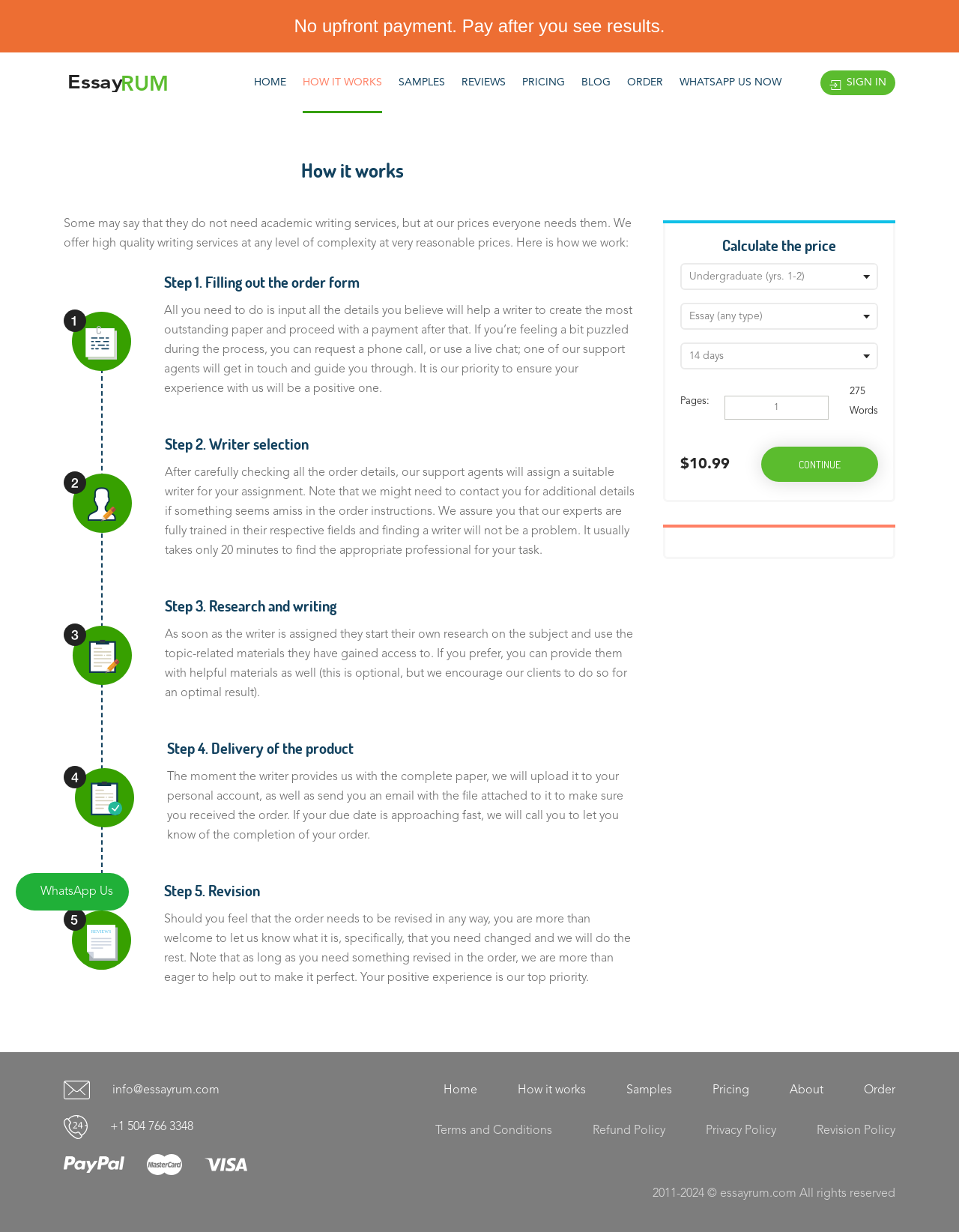Identify the bounding box coordinates of the clickable region to carry out the given instruction: "Check the 'TOP NEWS'".

None